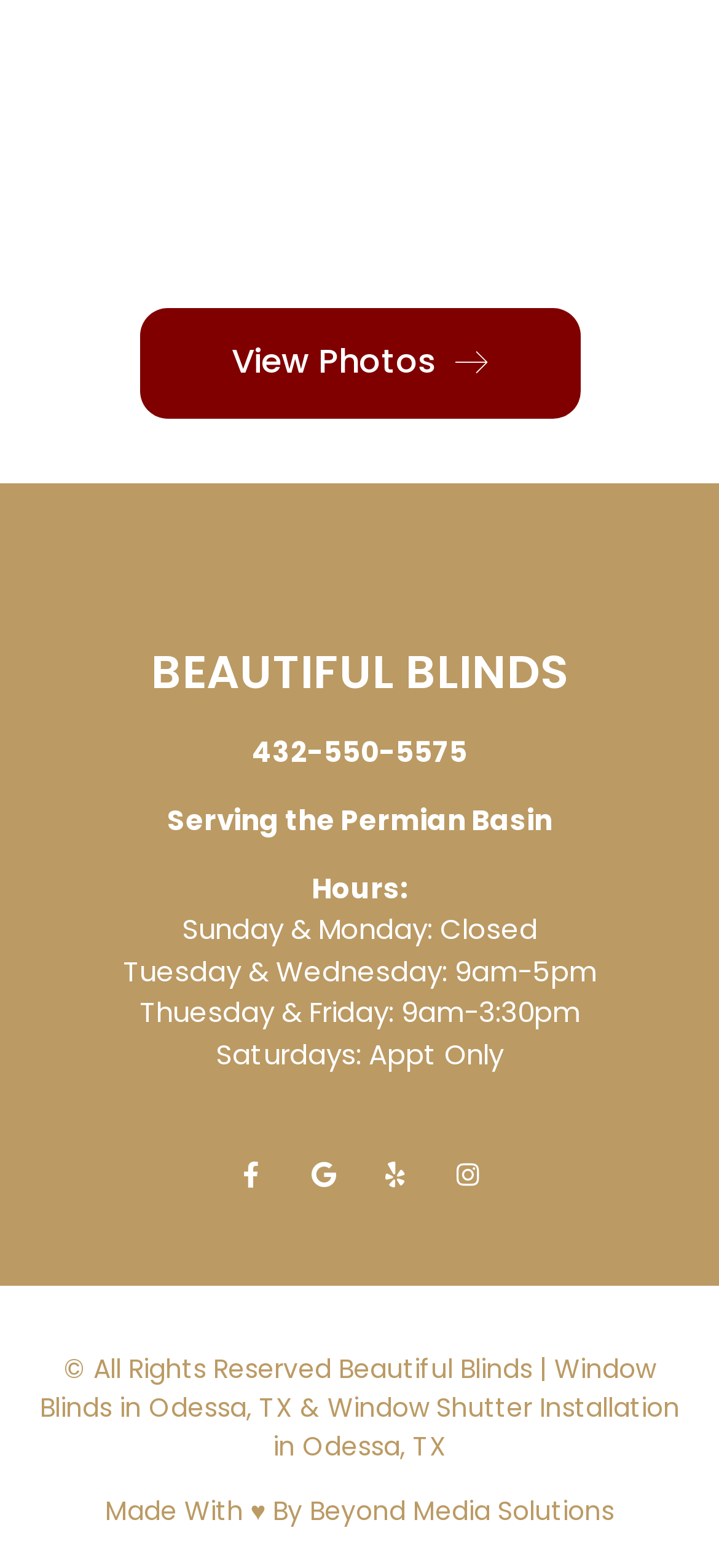Please identify the bounding box coordinates of the element that needs to be clicked to perform the following instruction: "View photos".

[0.194, 0.196, 0.806, 0.267]